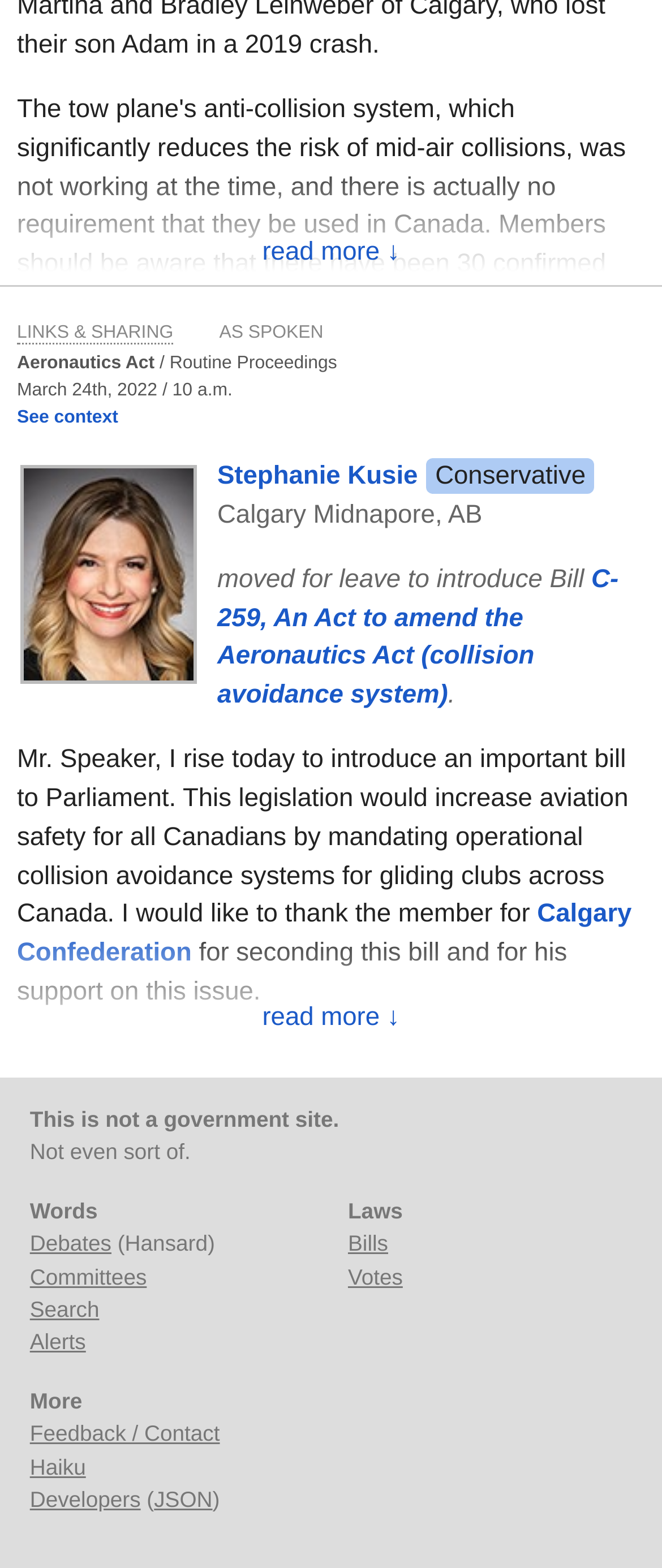Please specify the bounding box coordinates of the clickable section necessary to execute the following command: "Click the link to see context".

[0.026, 0.26, 0.179, 0.273]